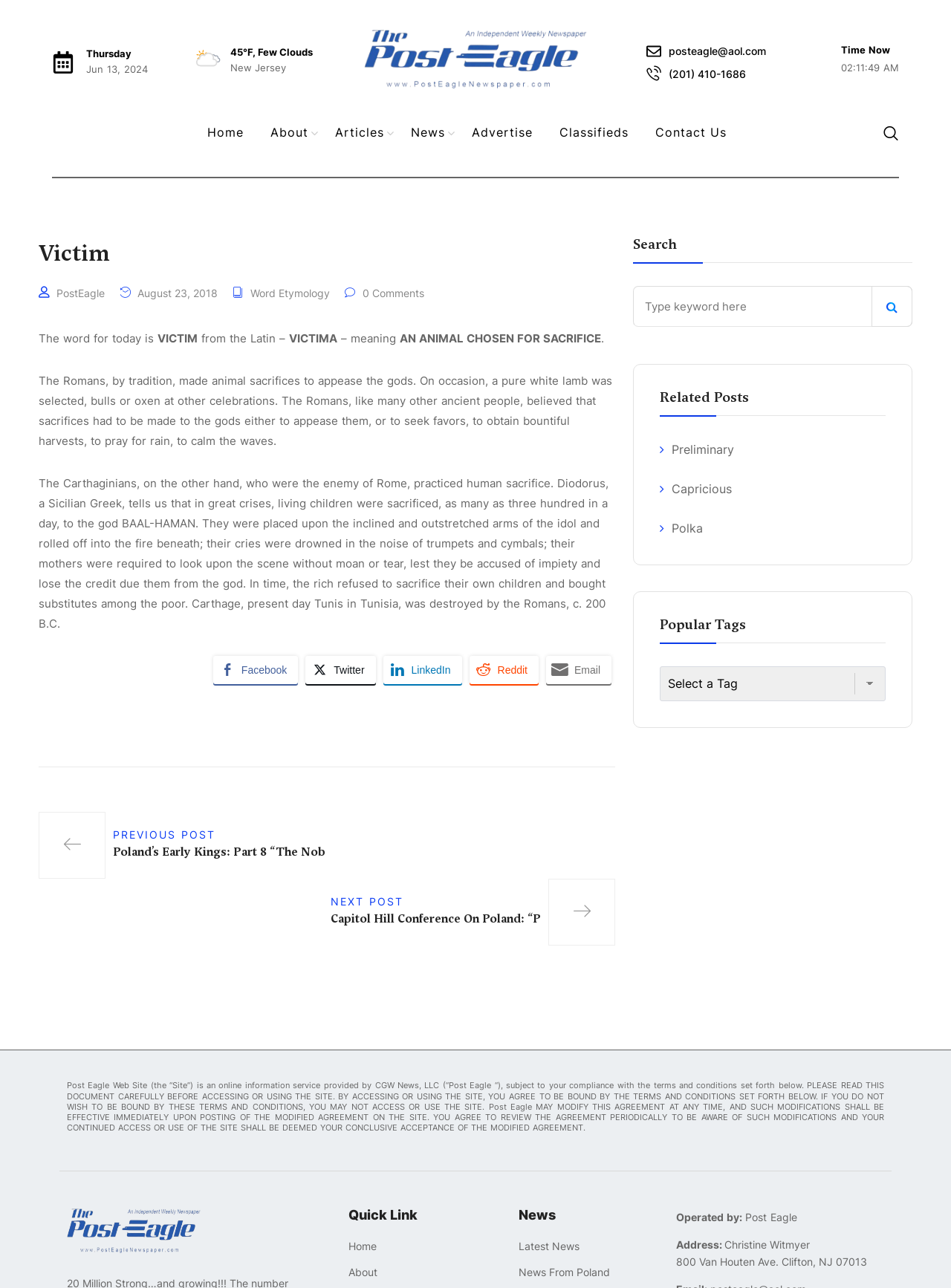Please identify the bounding box coordinates of the element that needs to be clicked to perform the following instruction: "Search".

None